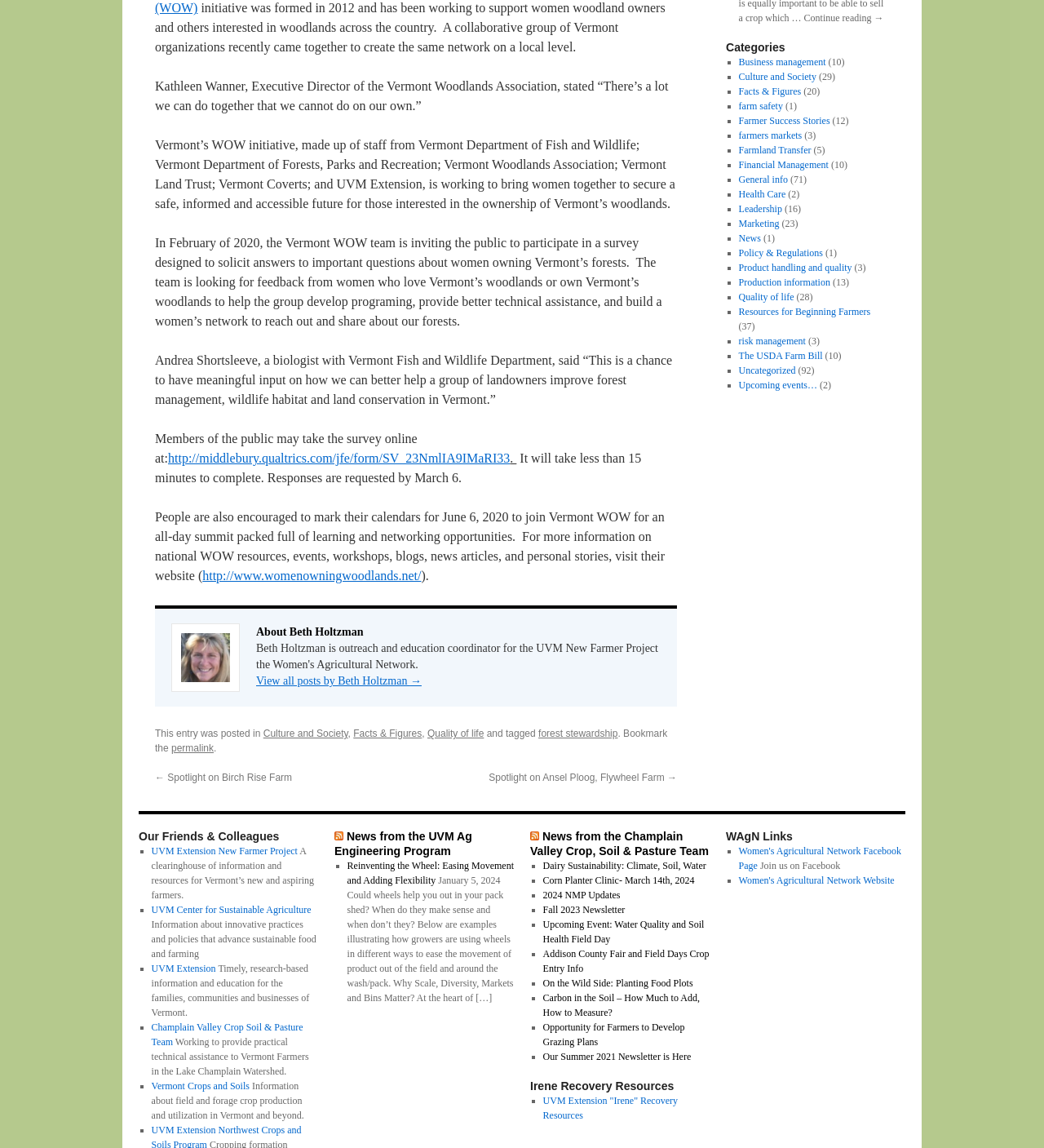Who is the author of the article?
Using the visual information, reply with a single word or short phrase.

Beth Holtzman